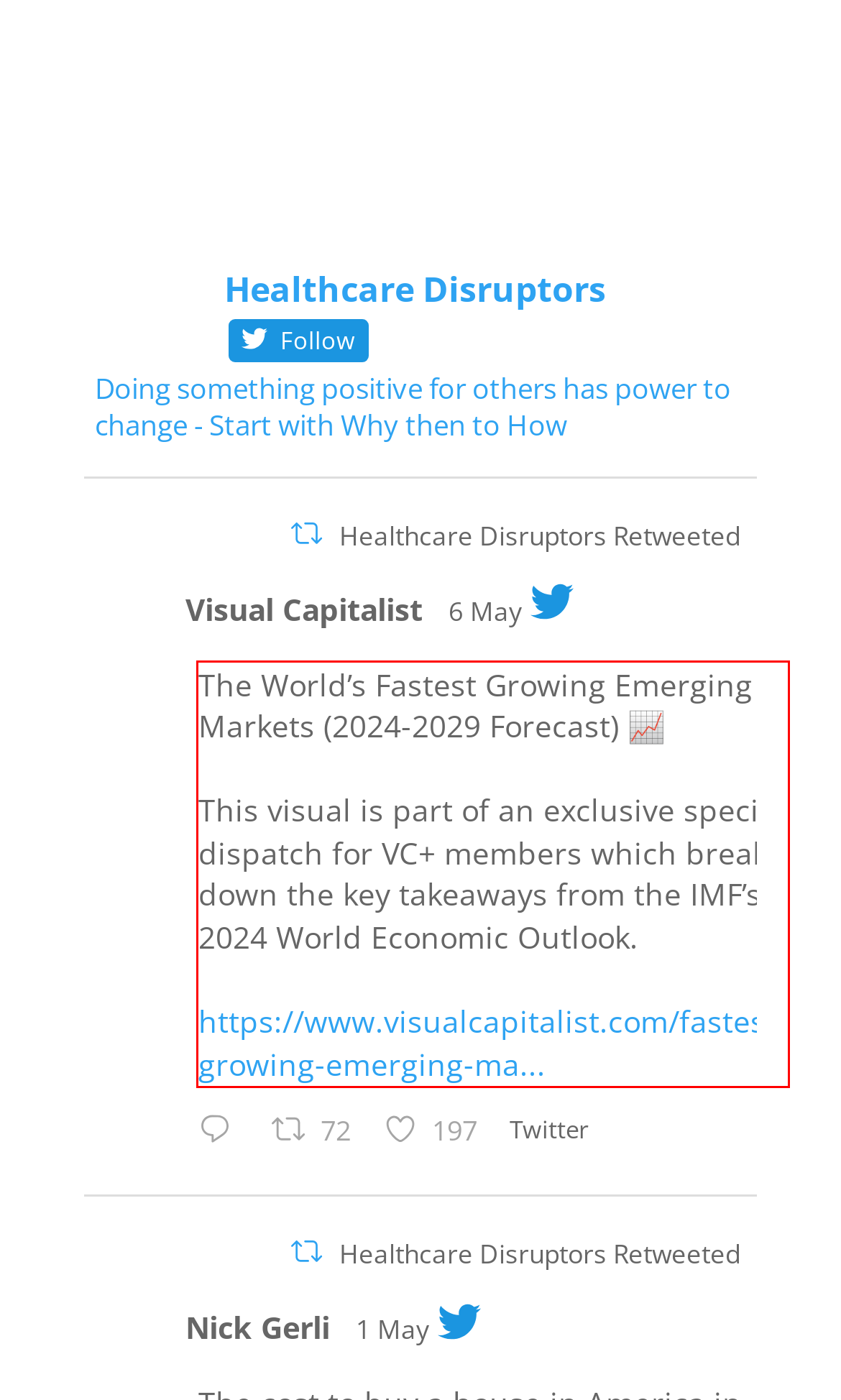Observe the screenshot of the webpage, locate the red bounding box, and extract the text content within it.

The World’s Fastest Growing Emerging Markets (2024-2029 Forecast) 📈 This visual is part of an exclusive special dispatch for VC+ members which breaks down the key takeaways from the IMF’s 2024 World Economic Outlook. https://www.visualcapitalist.com/fastest-growing-emerging-ma...